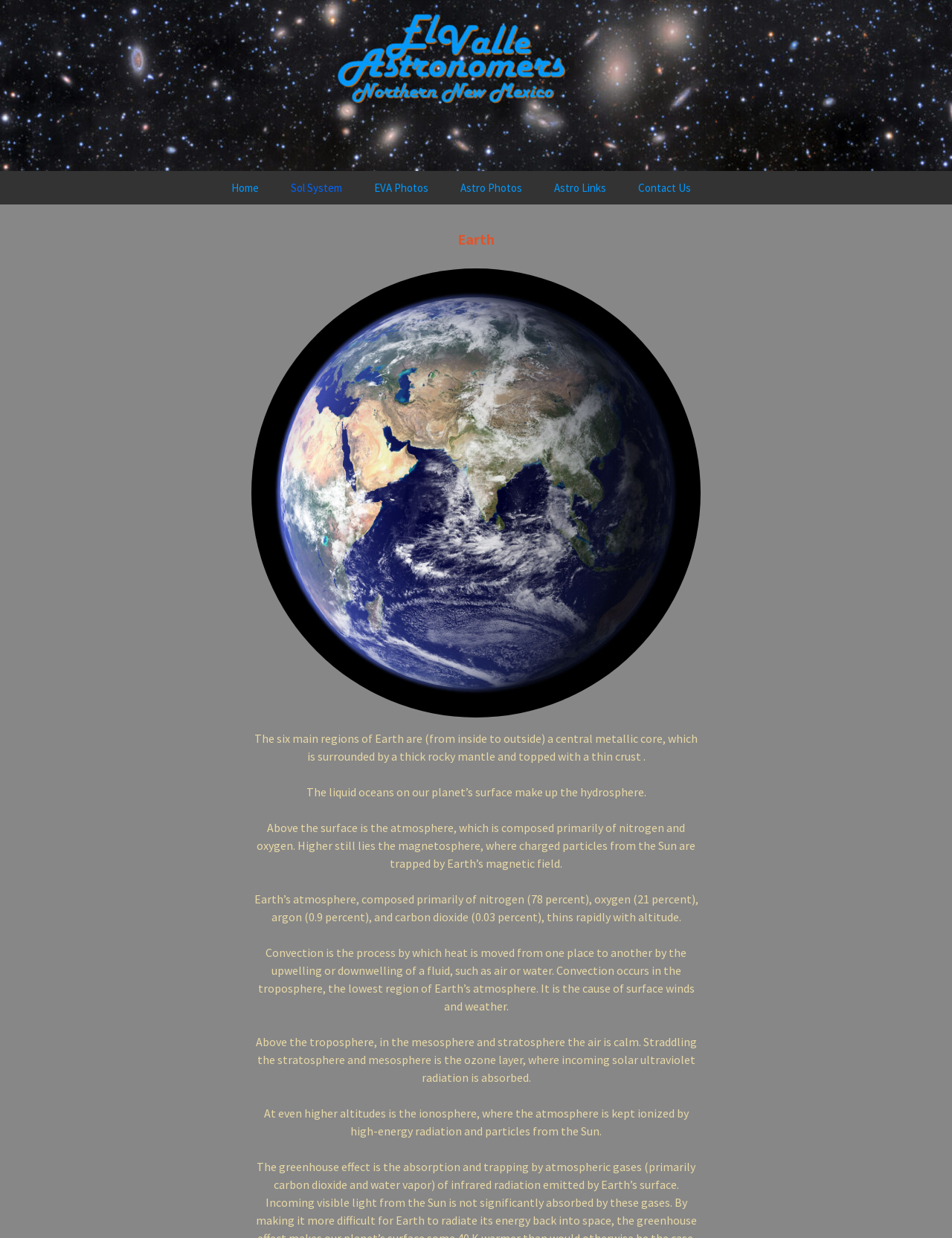Could you indicate the bounding box coordinates of the region to click in order to complete this instruction: "Go to Home page".

[0.227, 0.138, 0.288, 0.165]